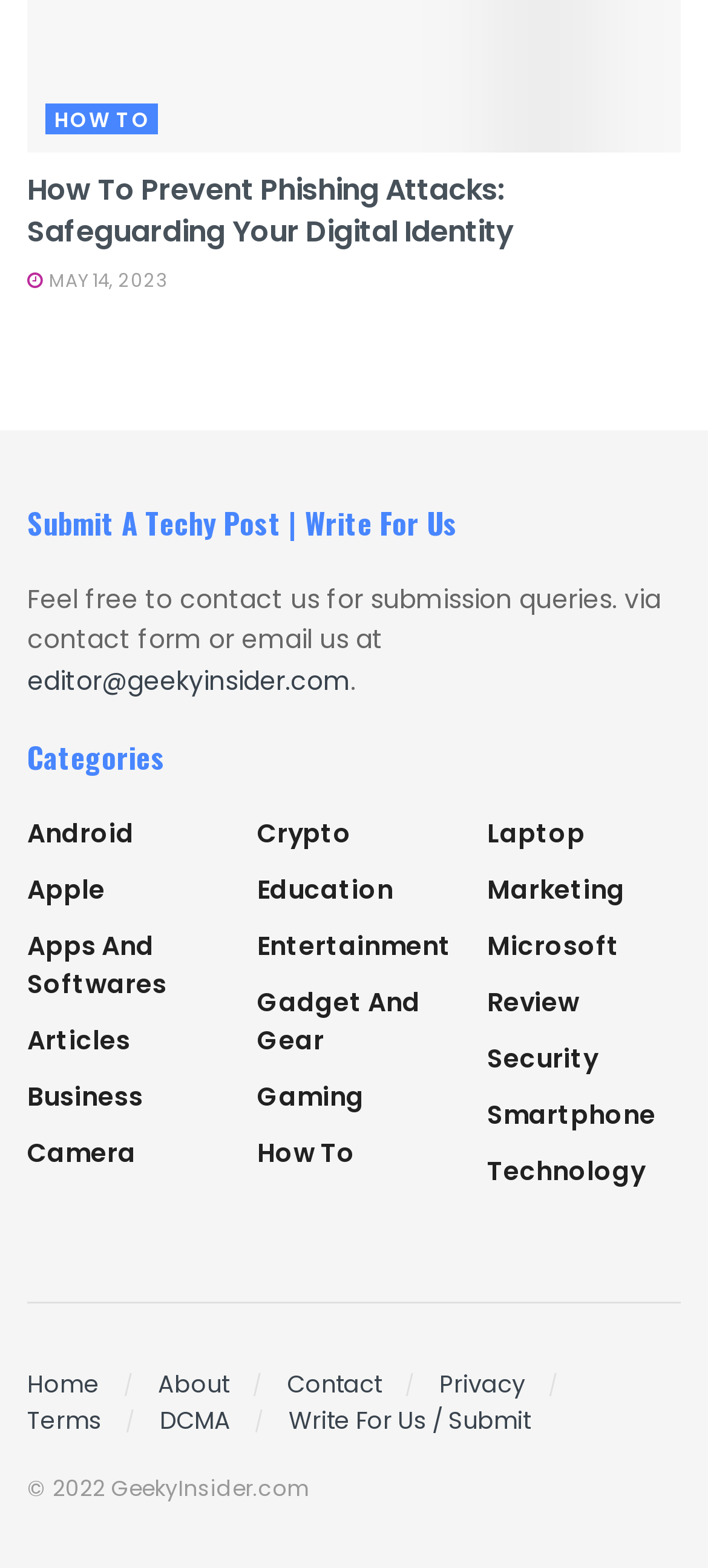For the element described, predict the bounding box coordinates as (top-left x, top-left y, bottom-right x, bottom-right y). All values should be between 0 and 1. Element description: Home

[0.038, 0.872, 0.141, 0.894]